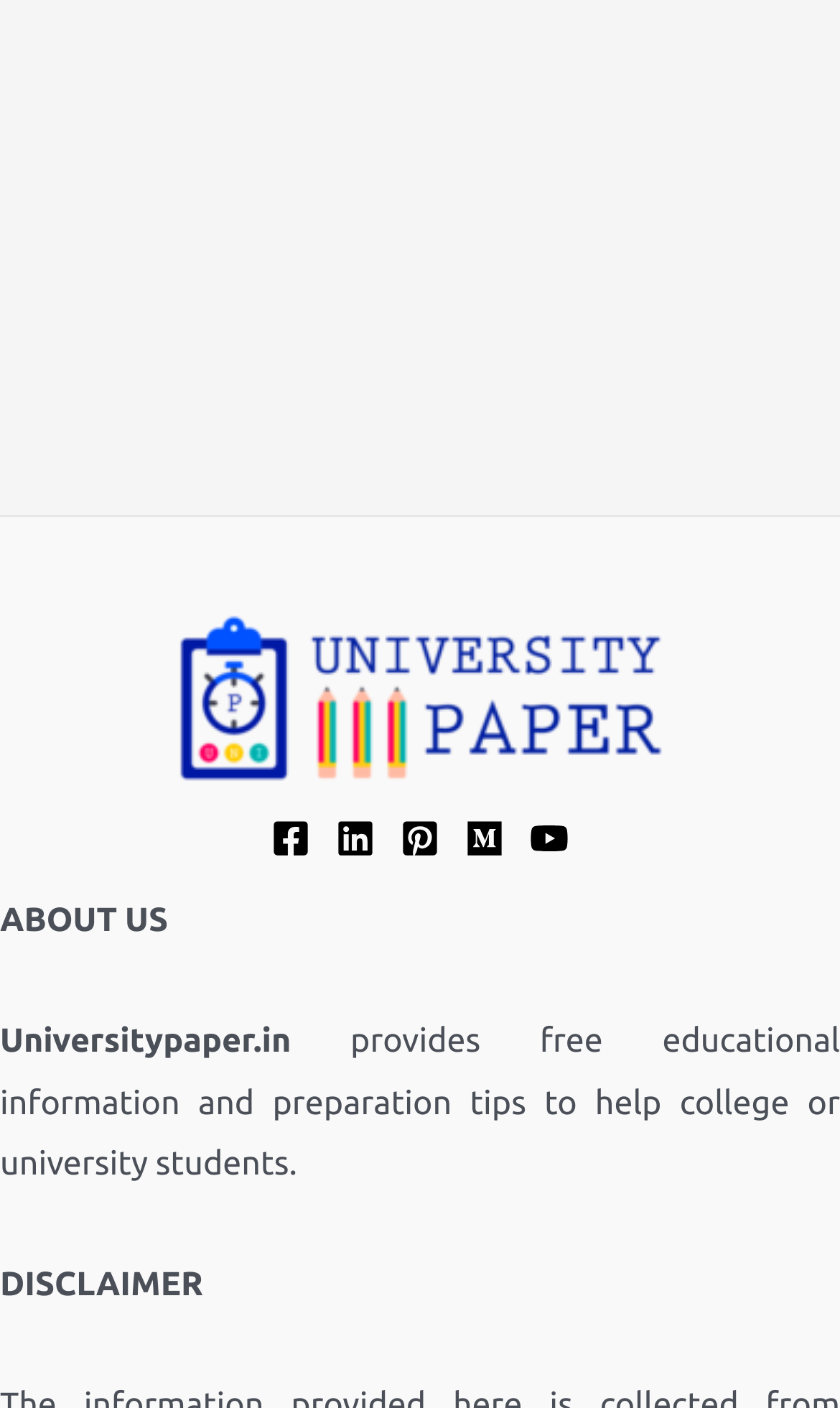Respond to the question below with a single word or phrase:
What is the last section on the webpage?

DISCLAIMER